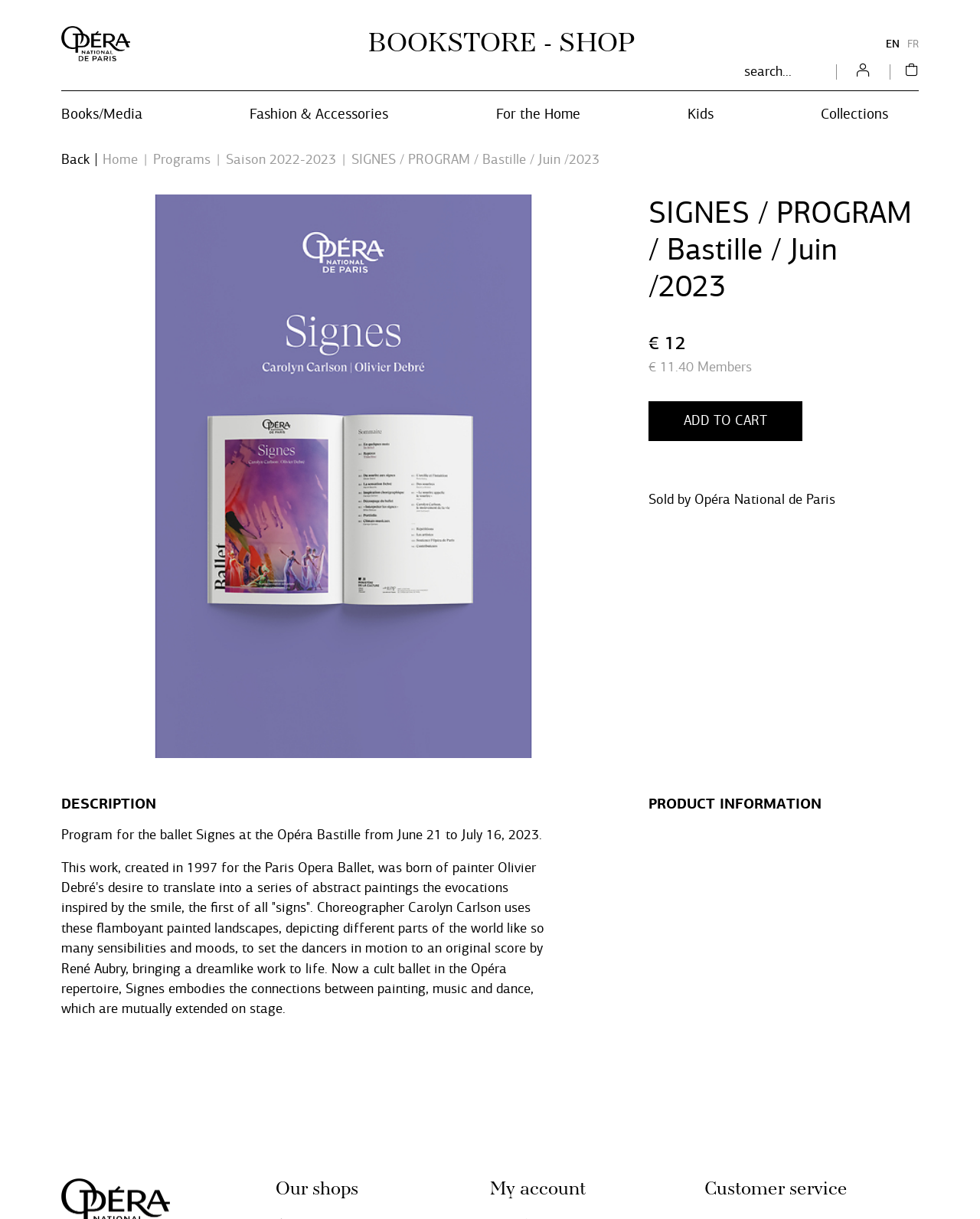Using the provided element description: "about me", determine the bounding box coordinates of the corresponding UI element in the screenshot.

None